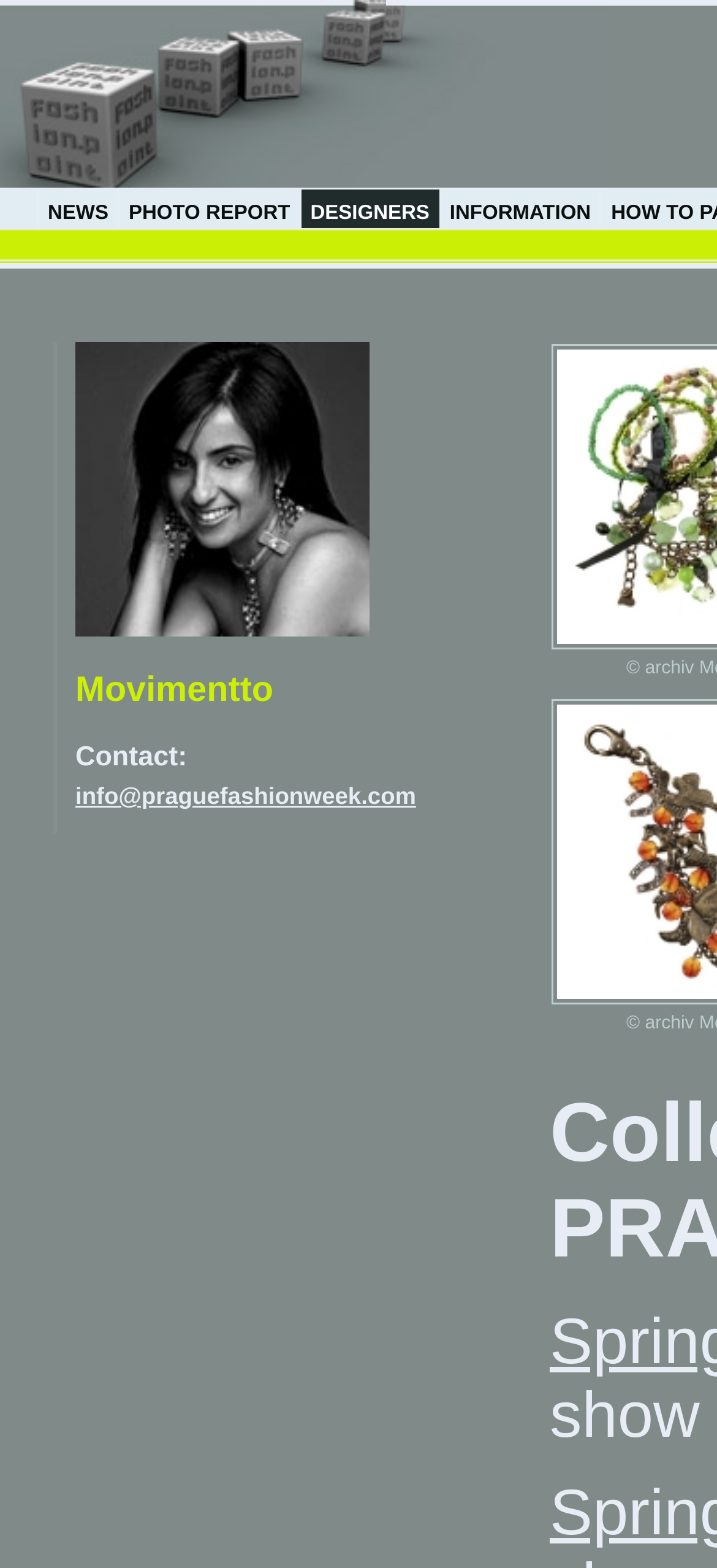Given the element description Photo report, specify the bounding box coordinates of the corresponding UI element in the format (top-left x, top-left y, bottom-right x, bottom-right y). All values must be between 0 and 1.

[0.179, 0.129, 0.405, 0.143]